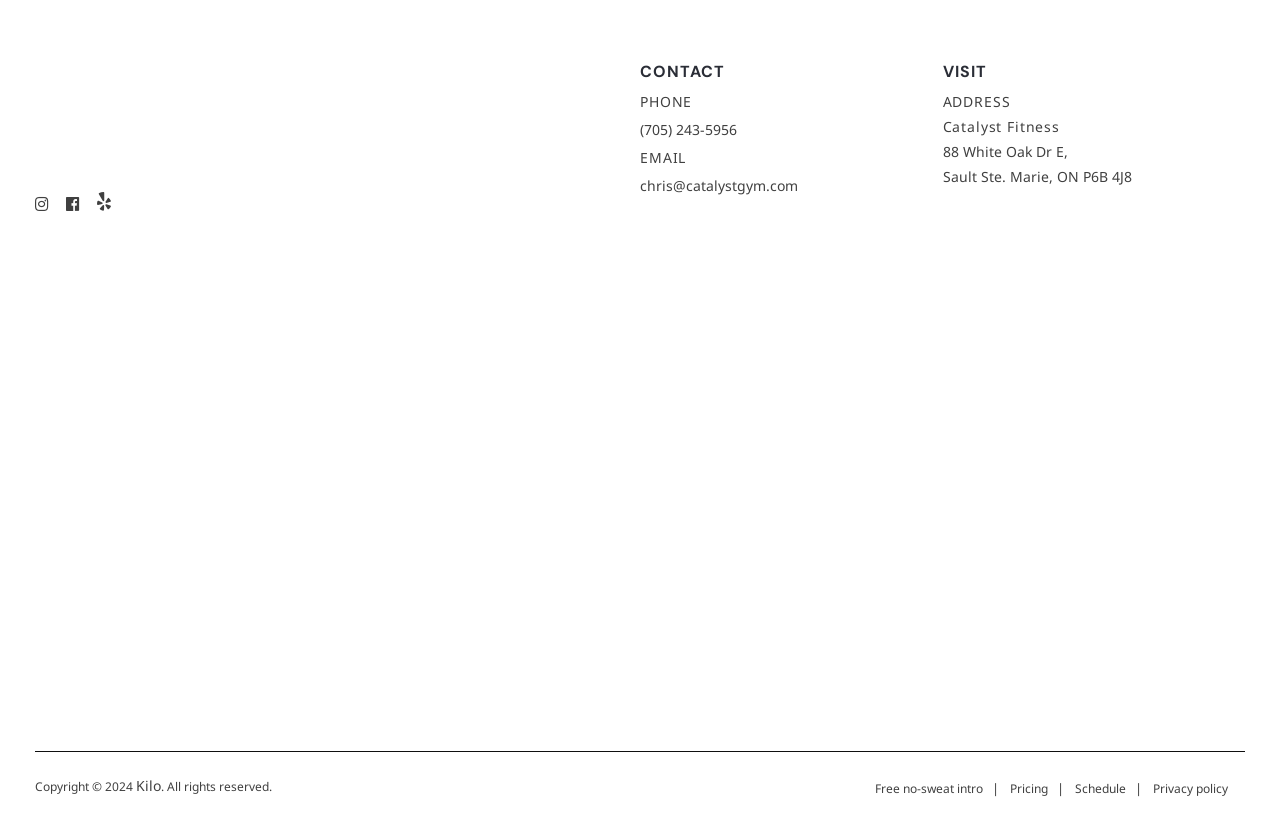Specify the bounding box coordinates of the element's area that should be clicked to execute the given instruction: "Visit the gym location". The coordinates should be four float numbers between 0 and 1, i.e., [left, top, right, bottom].

[0.736, 0.137, 0.973, 0.227]